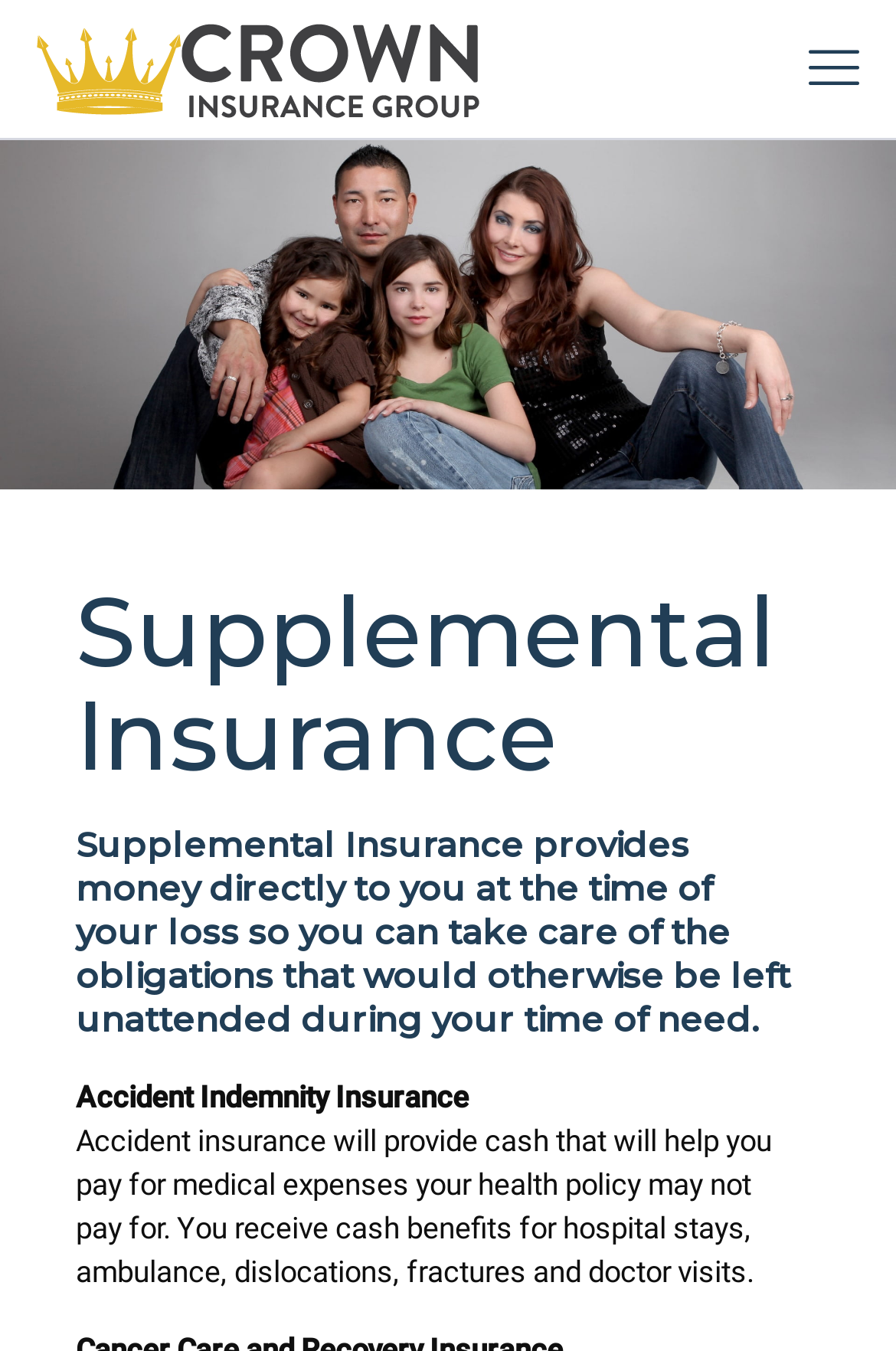Bounding box coordinates should be in the format (top-left x, top-left y, bottom-right x, bottom-right y) and all values should be floating point numbers between 0 and 1. Determine the bounding box coordinate for the UI element described as: title="Crown Insurance Group"

[0.038, 0.009, 0.551, 0.094]